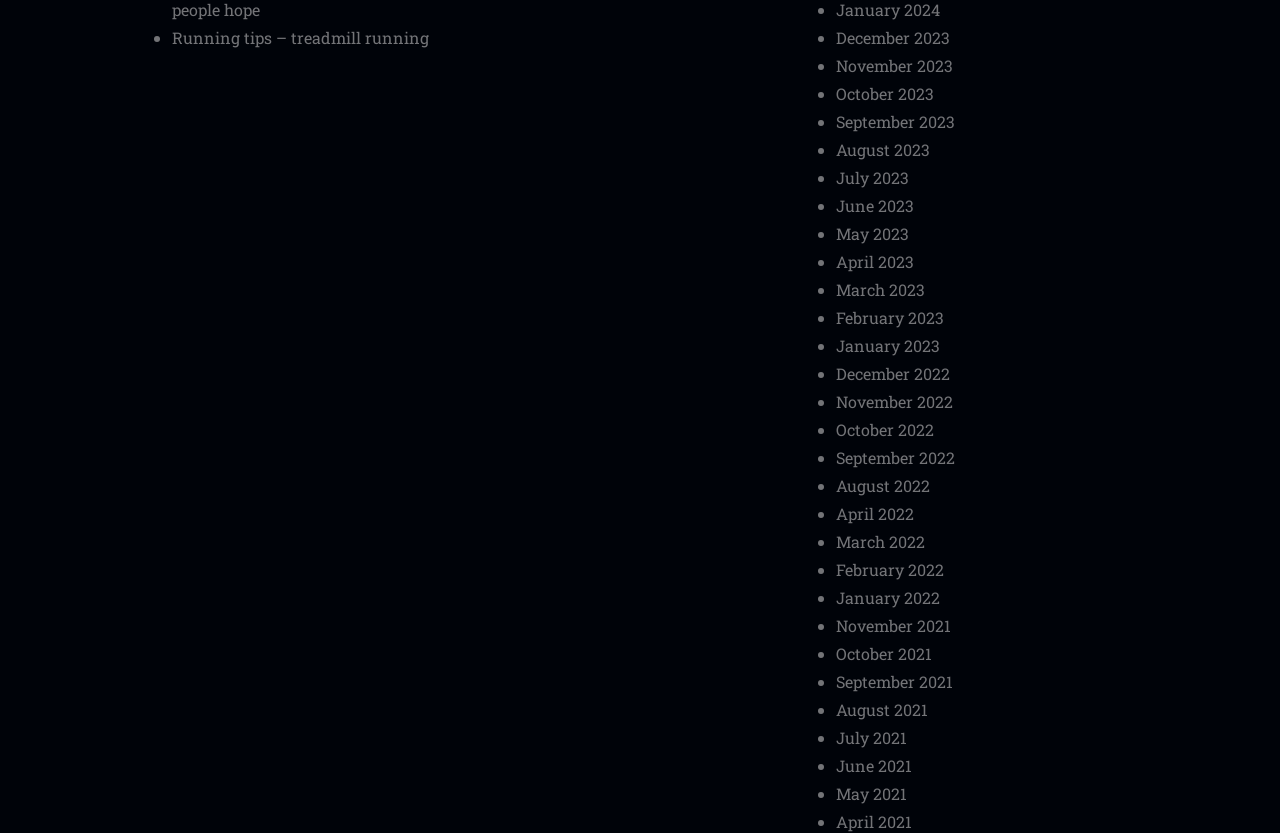Provide the bounding box coordinates of the HTML element this sentence describes: "August 2022".

[0.653, 0.57, 0.727, 0.596]